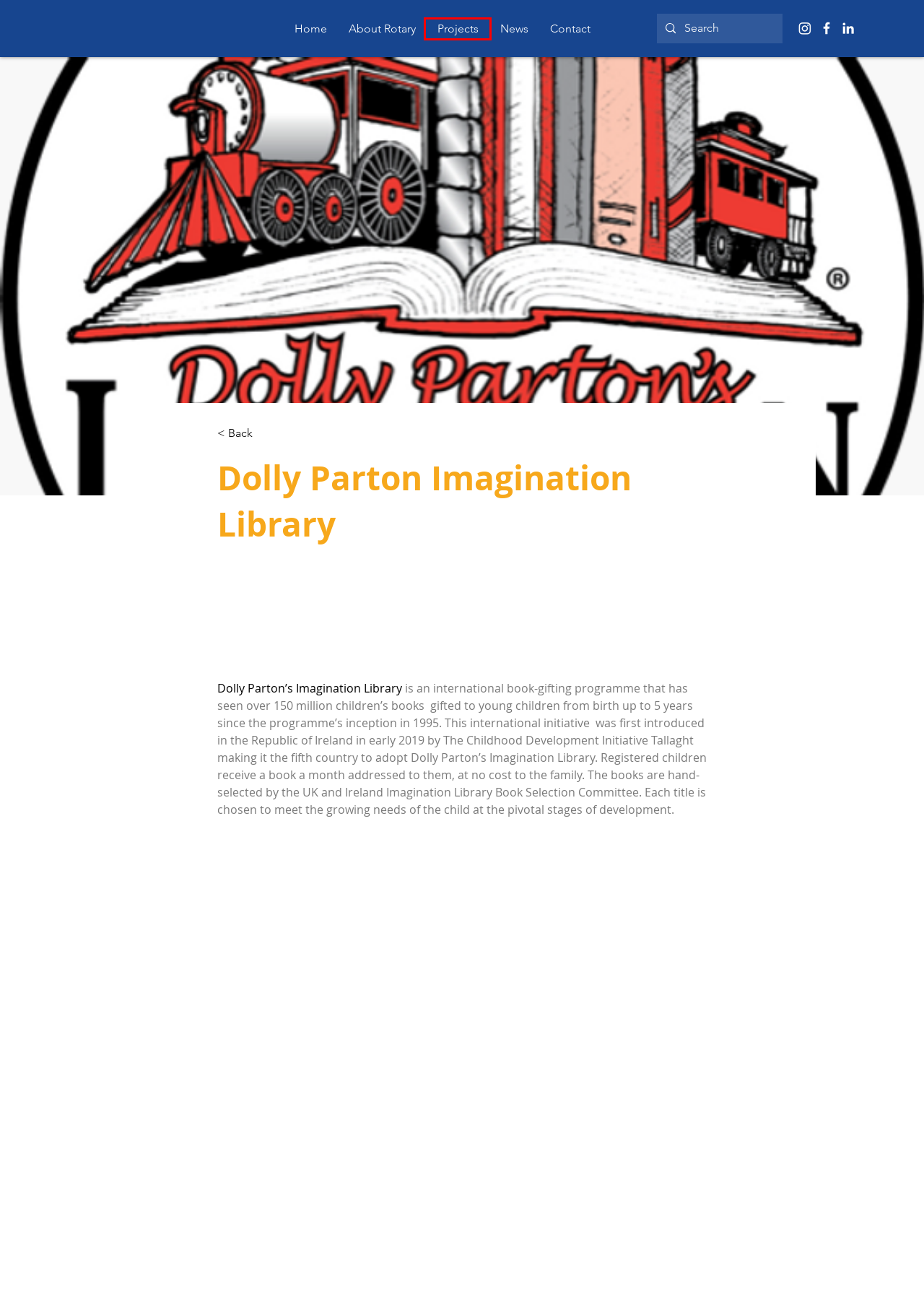Given a screenshot of a webpage with a red bounding box around an element, choose the most appropriate webpage description for the new page displayed after clicking the element within the bounding box. Here are the candidates:
A. Contact | Rotary Cork
B. Dolly Parton’s Imagination Library – Let's Grow Together
C. Rotary's Privacy Policy | Rotary Cork
D. Rotary Club of Cork | Cork, Ireland
E. Projects (All) | Rotary Cork
F. News | Rotary Cork
G. Terms of Use | Rotary Cork
H. About Rotary | Rotary Cork

E